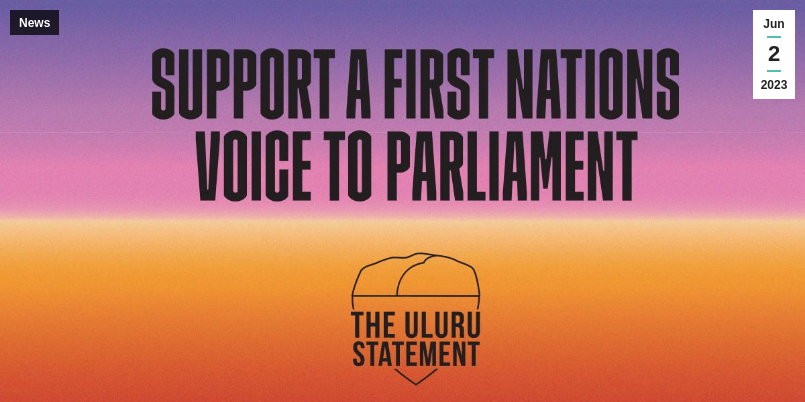Use a single word or phrase to answer the question:
What is the date mentioned in the top right corner?

Jun 2 2023